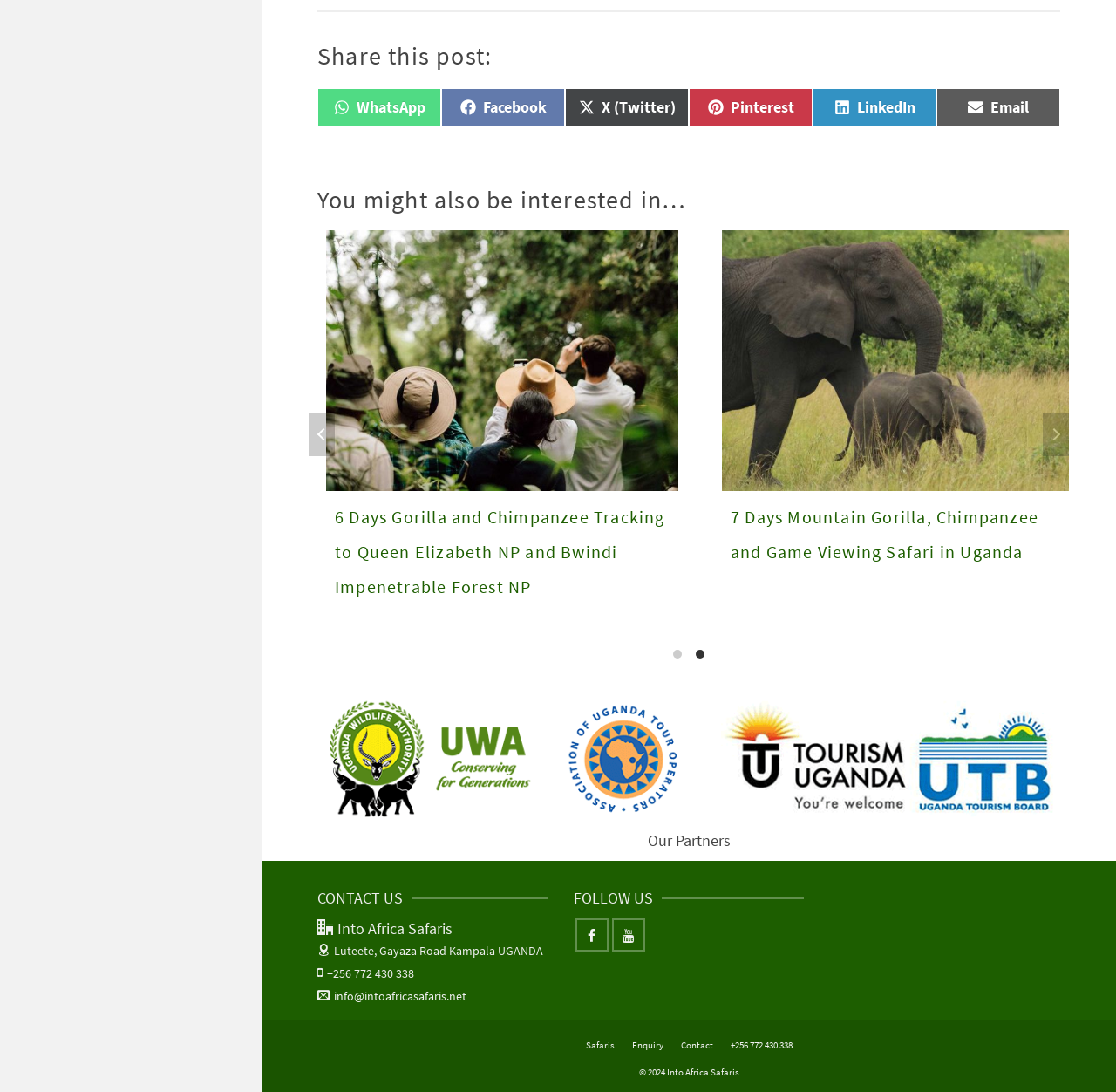What is the name of the company?
Based on the visual information, provide a detailed and comprehensive answer.

The company name 'Into Africa Safaris' is mentioned in the contact information section, along with the address and phone number, indicating that it is the name of the company.